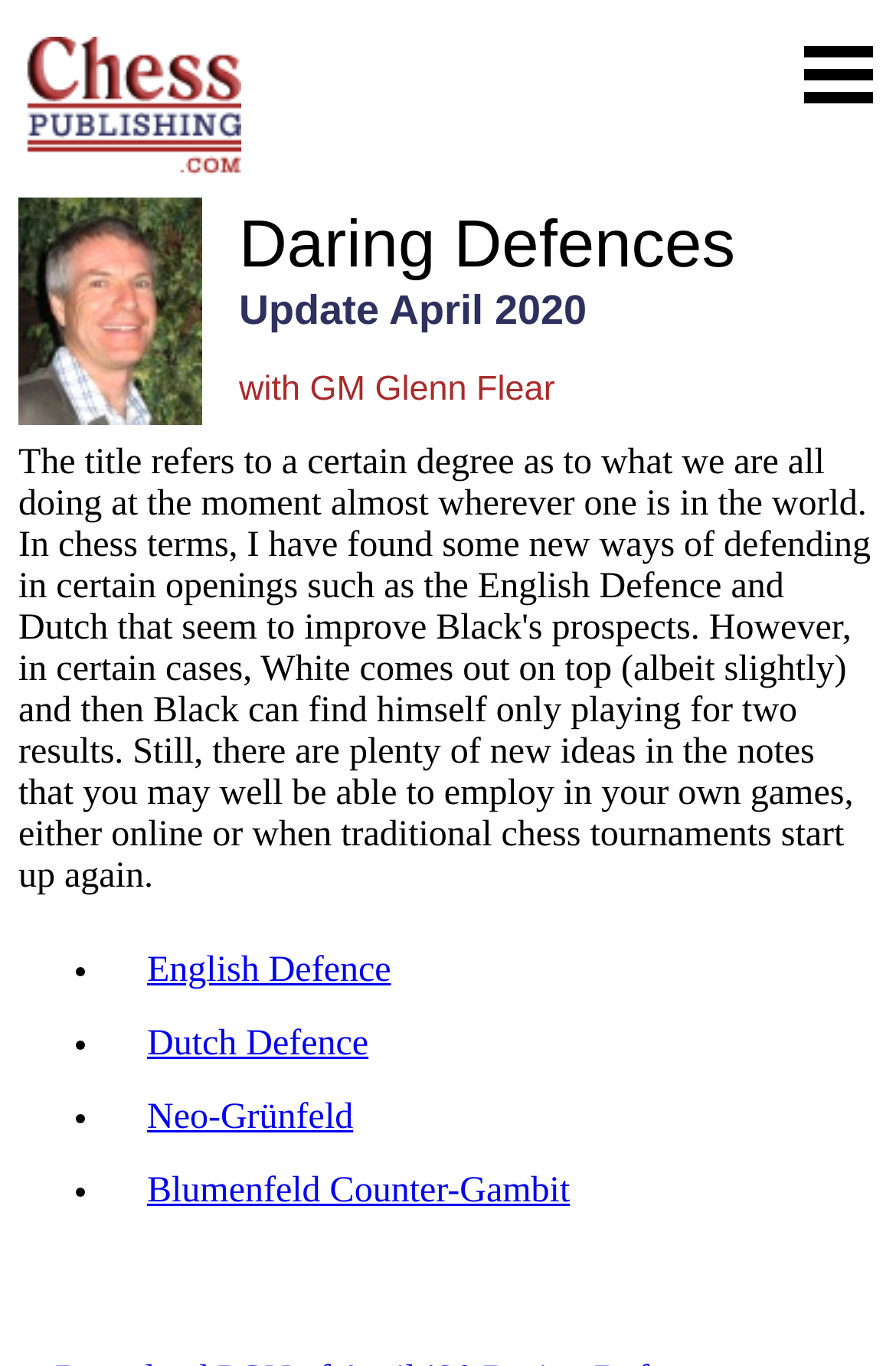Give a complete and precise description of the webpage's appearance.

The webpage is about chess strategies and defenses, featuring Grandmaster Glenn Flear's analysis. At the top, there is a title "Batten down the hatches! GM Glenn Flear" which is currently in focus. Below the title, there is a link to "Chess Publishing.com" accompanied by a small image of the same name. To the right of the link, there is a larger image of Glenn Flear.

Further down, there are three lines of text: "Daring Defences", "Update April 2020", and "with GM Glenn Flear". These lines are positioned near the top-center of the page.

The main content of the page is a list of chess defenses, each marked with a bullet point. The list includes "English Defence", "Dutch Defence", "Neo-Grünfeld", and "Blumenfeld Counter-Gambit". Each defense is a clickable link, and they are arranged vertically, with the bullet points aligned to the left. The list is positioned in the middle of the page, slightly to the right of center.